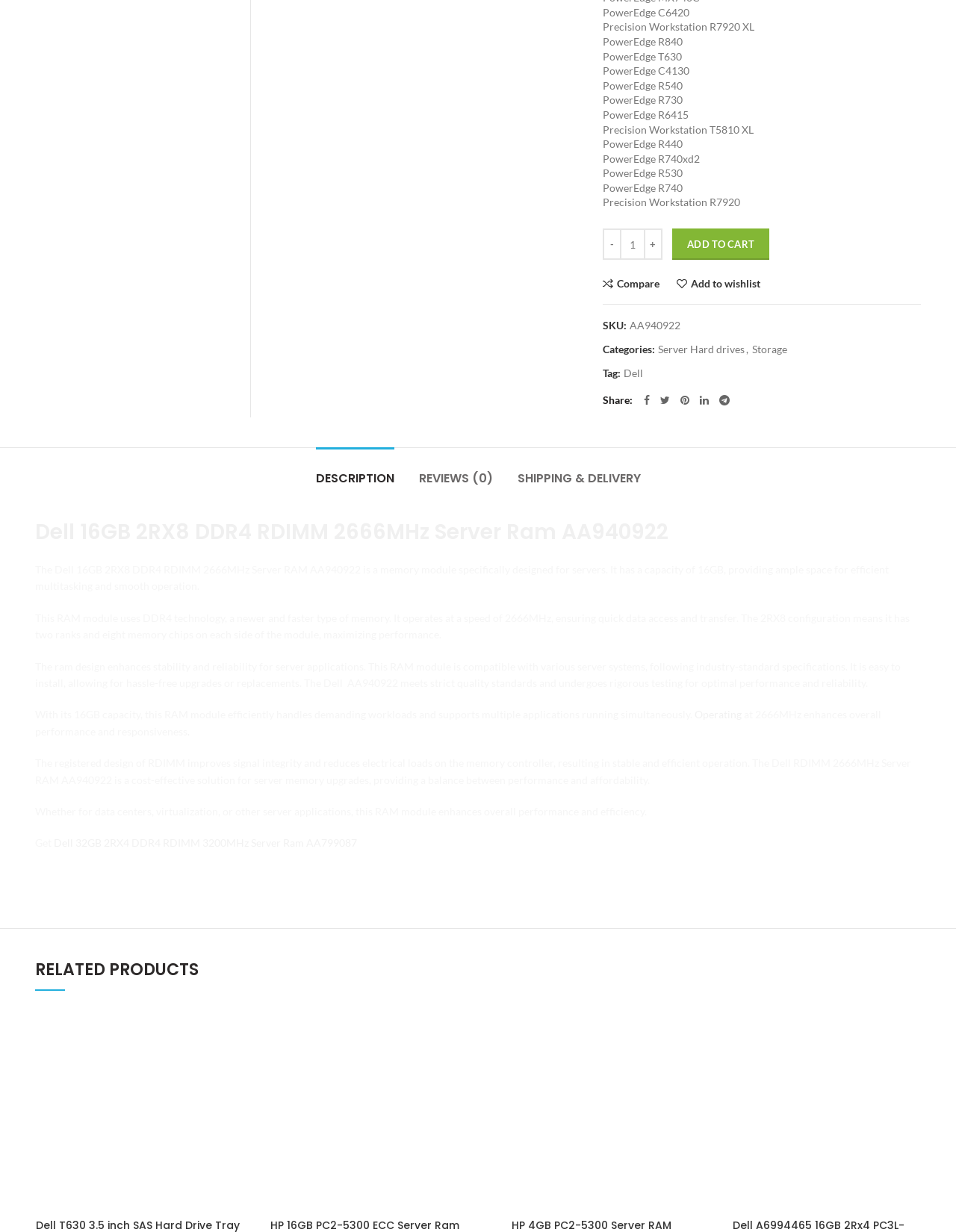Please specify the bounding box coordinates in the format (top-left x, top-left y, bottom-right x, bottom-right y), with values ranging from 0 to 1. Identify the bounding box for the UI component described as follows: Copyright © 2024

None